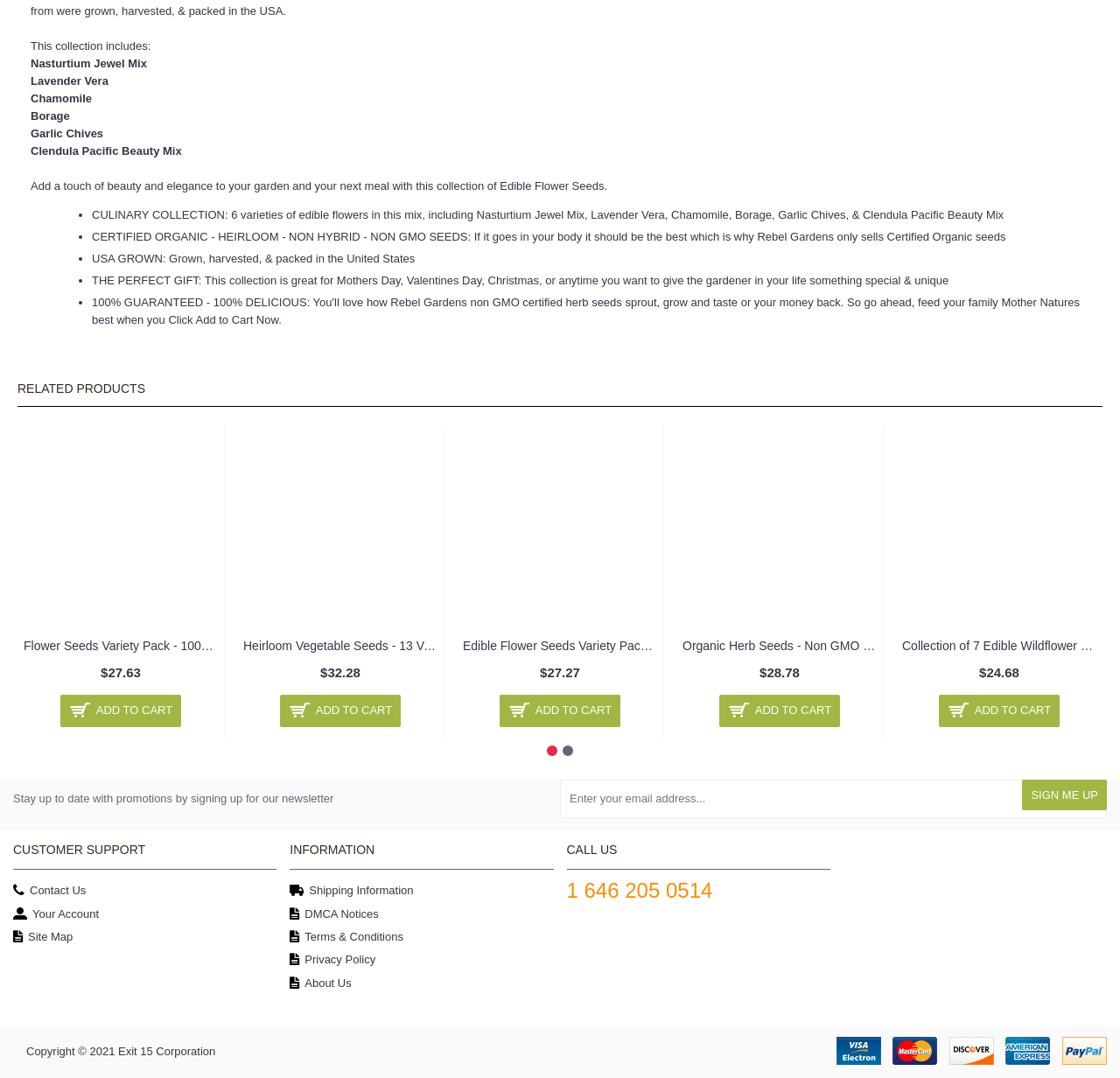Show the bounding box coordinates of the region that should be clicked to follow the instruction: "Contact Netchex."

None